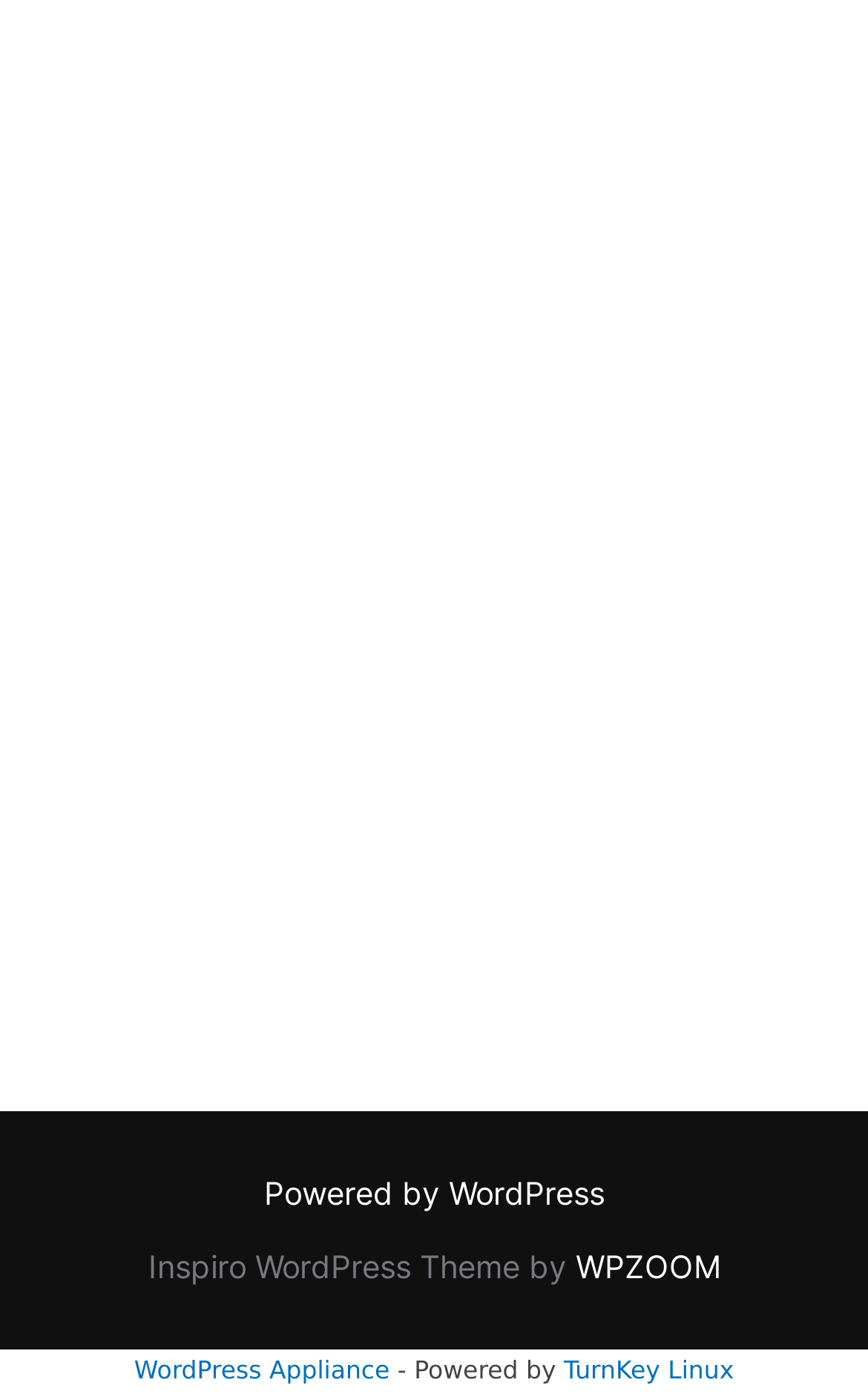Given the description "WordPress Appliance", provide the bounding box coordinates of the corresponding UI element.

[0.154, 0.974, 0.449, 0.994]